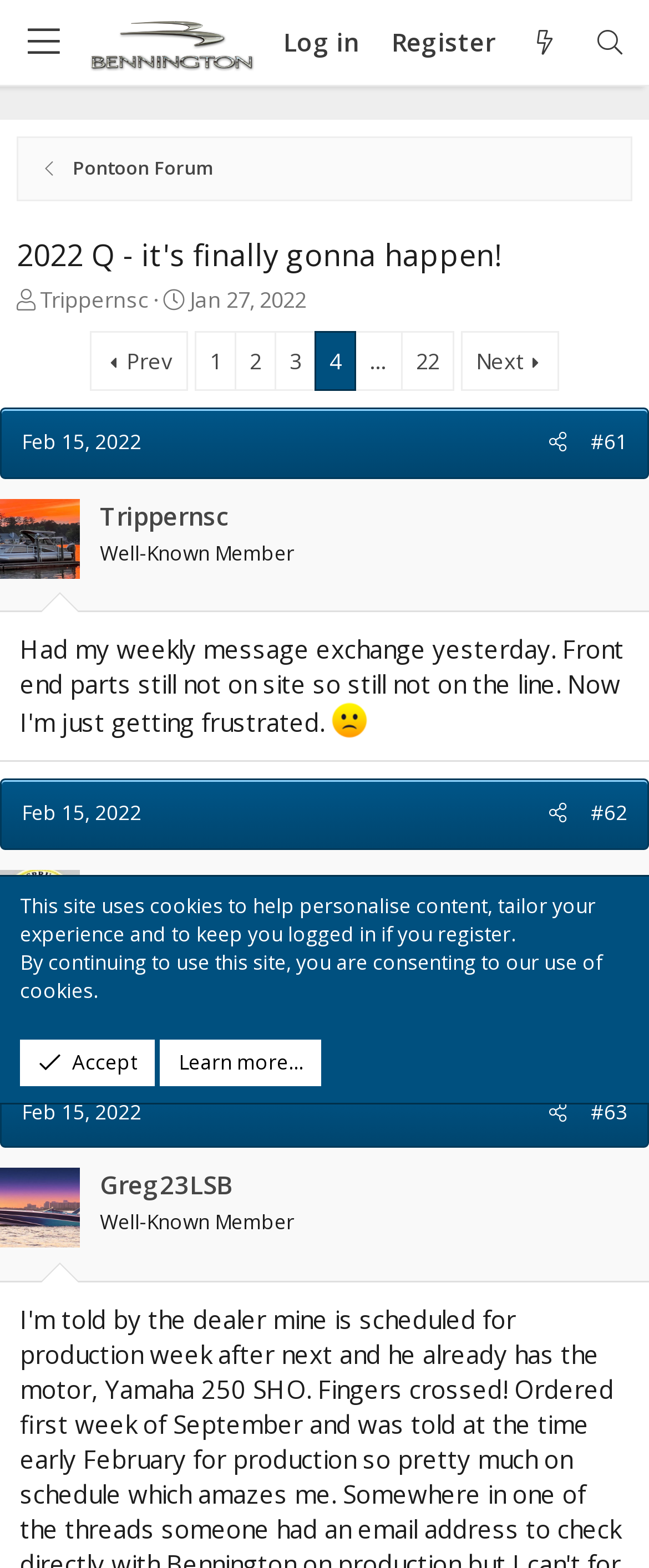What is the role of user 'Jack M'?
Based on the visual content, answer with a single word or a brief phrase.

Moderator